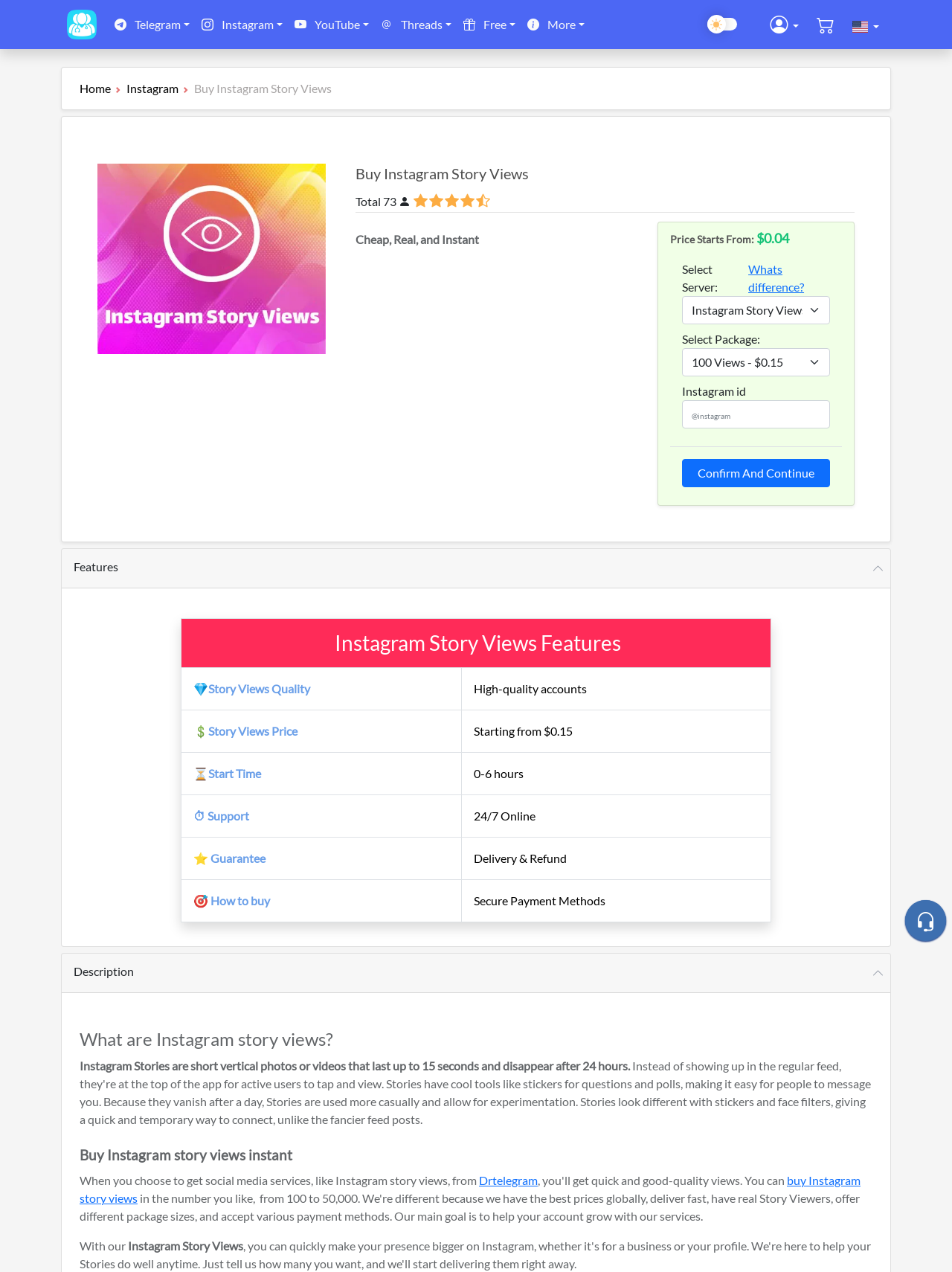Write an exhaustive caption that covers the webpage's main aspects.

This webpage is about buying Instagram story views to boost visibility and marketing. At the top, there is a navigation bar with several links, including the website's logo, Telegram, Instagram, YouTube, Threads, Free, and More. Below the navigation bar, there is a breadcrumb navigation with links to Home and Instagram.

The main content of the page is divided into sections. On the left side, there is an image with the text "buy story views" and a heading that reads "Buy Instagram Story Views". Below the heading, there are several lines of text, including "Total 73", "Cheap, Real, and Instant", and "Price Starts From: $0.04".

On the right side, there is a section with a dropdown menu to select a server, a combobox to select a package, and a textbox to enter an Instagram ID. Below this section, there is a button that reads "Confirm And Continue".

Further down the page, there are two tabs: "Features" and "Description". The "Features" tab contains a table with several rows, each describing a feature of the Instagram story views service, including the quality of the views, the price, the start time, the support, and the guarantee. The "Description" tab contains several paragraphs of text that explain what Instagram story views are and how to buy them.

At the bottom of the page, there are two links with icons, which appear to be social media links.